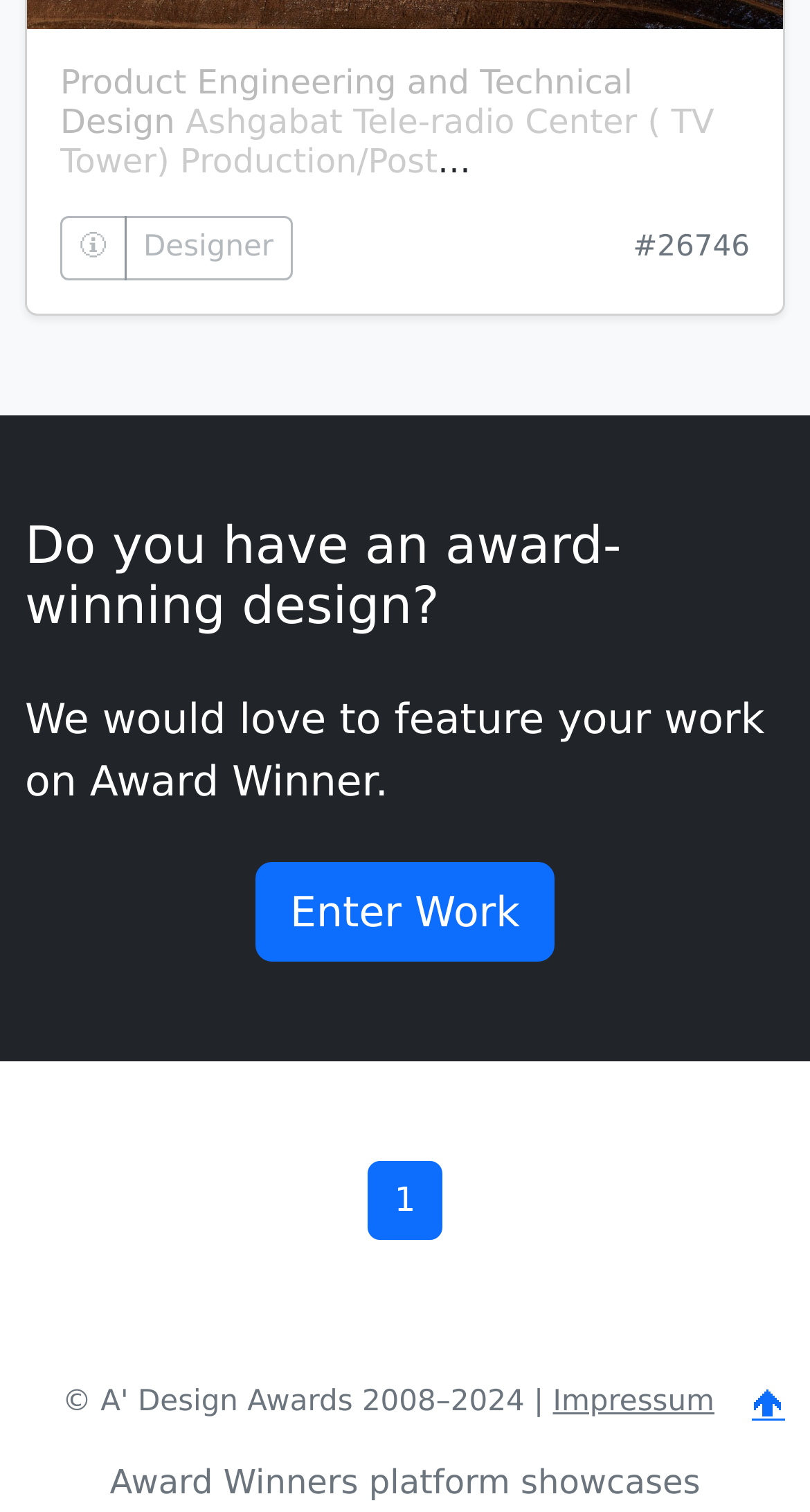Please answer the following question using a single word or phrase: 
What is the name of the building described?

Ashgabat Tele-Radio Center